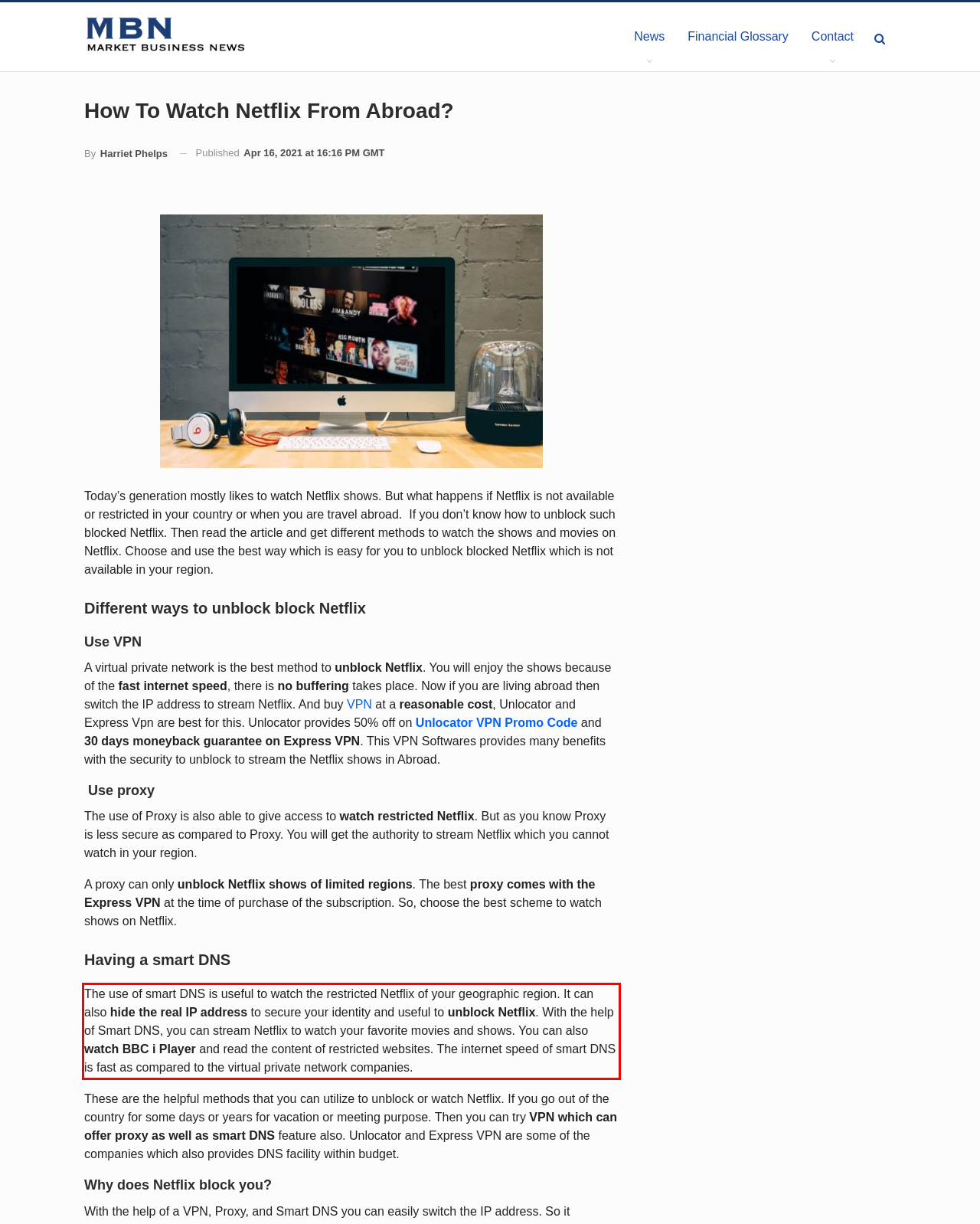You have a screenshot of a webpage, and there is a red bounding box around a UI element. Utilize OCR to extract the text within this red bounding box.

The use of smart DNS is useful to watch the restricted Netflix of your geographic region. It can also hide the real IP address to secure your identity and useful to unblock Netflix. With the help of Smart DNS, you can stream Netflix to watch your favorite movies and shows. You can also watch BBC i Player and read the content of restricted websites. The internet speed of smart DNS is fast as compared to the virtual private network companies.